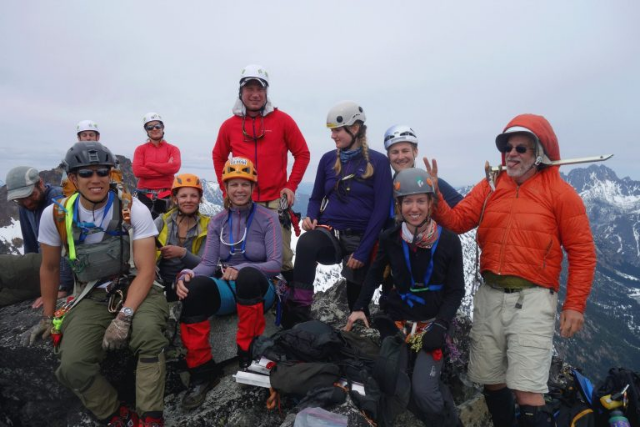What are the climbers wearing?
Based on the image, respond with a single word or phrase.

Climbing gear